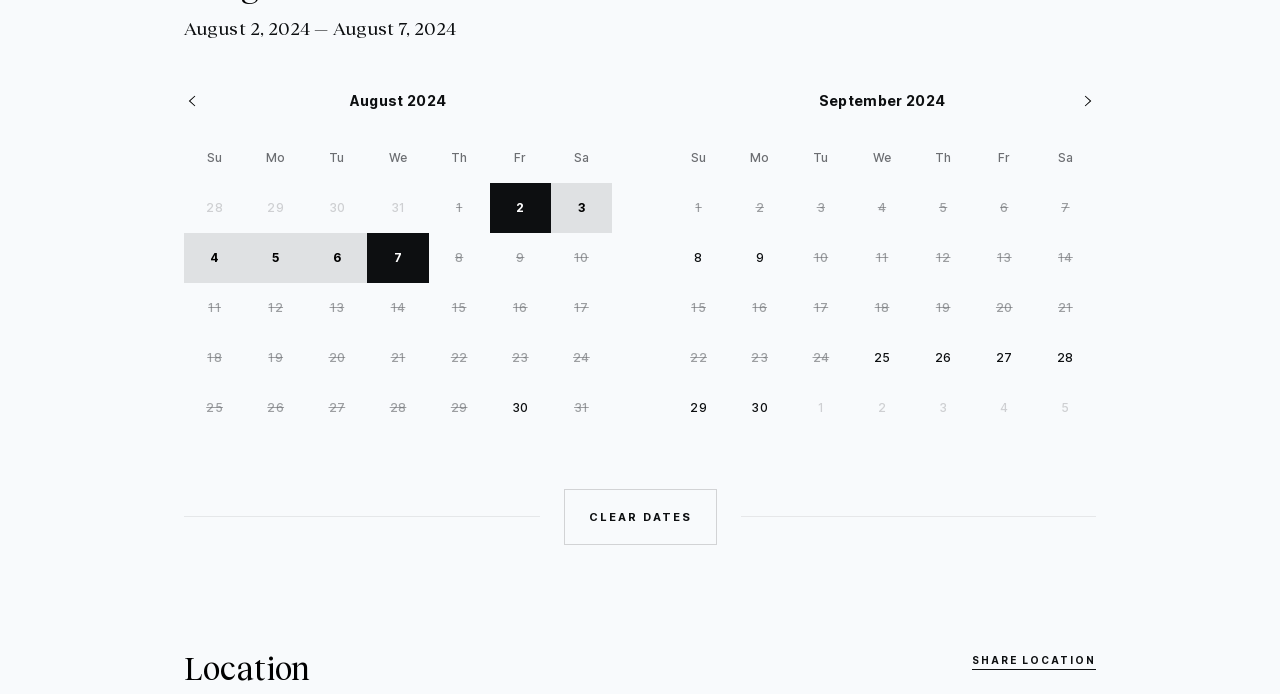Specify the bounding box coordinates for the region that must be clicked to perform the given instruction: "Go to next month".

[0.844, 0.133, 0.856, 0.156]